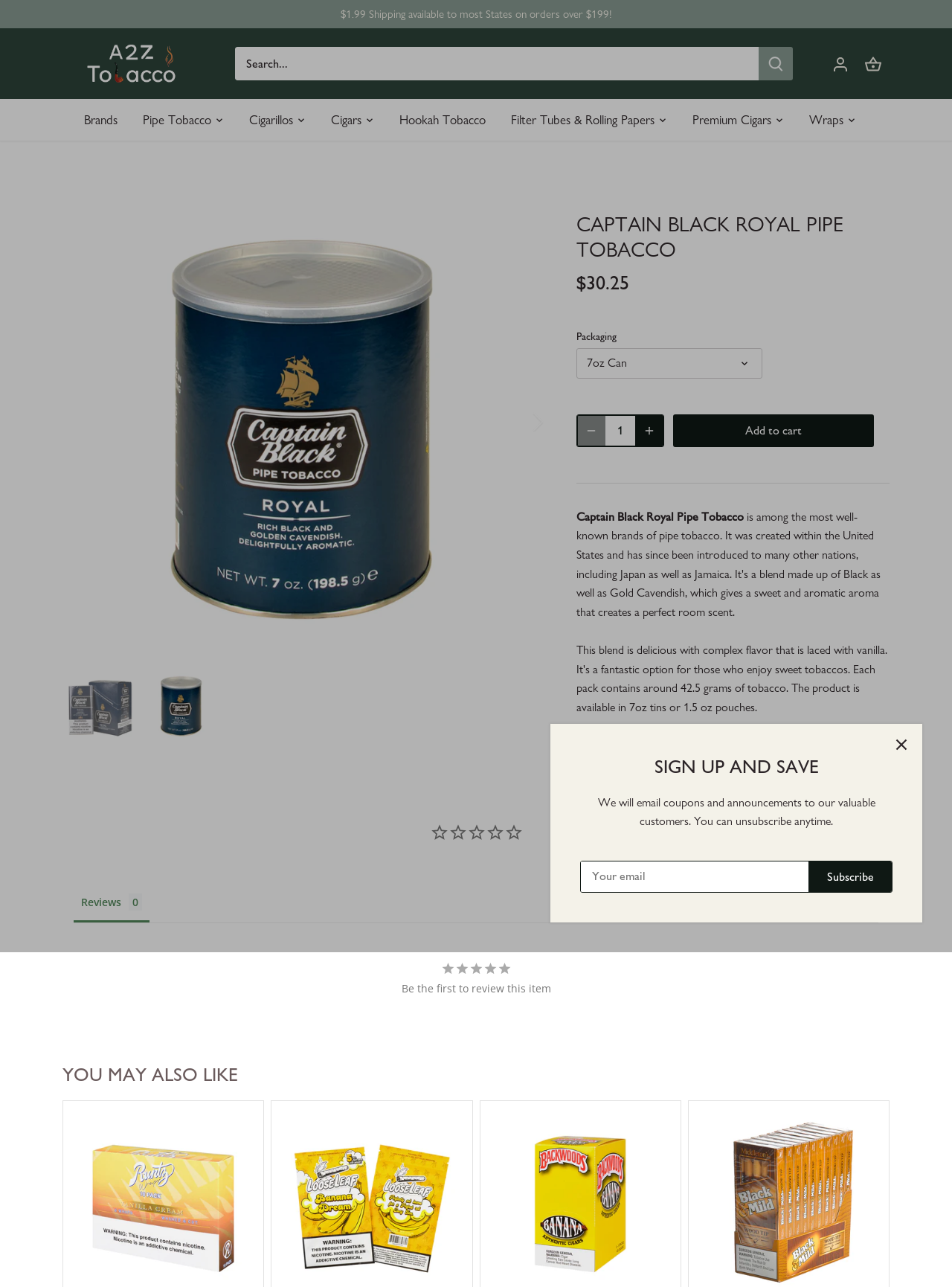How many products are shown in the 'You may also like' section?
Look at the image and answer with only one word or phrase.

4